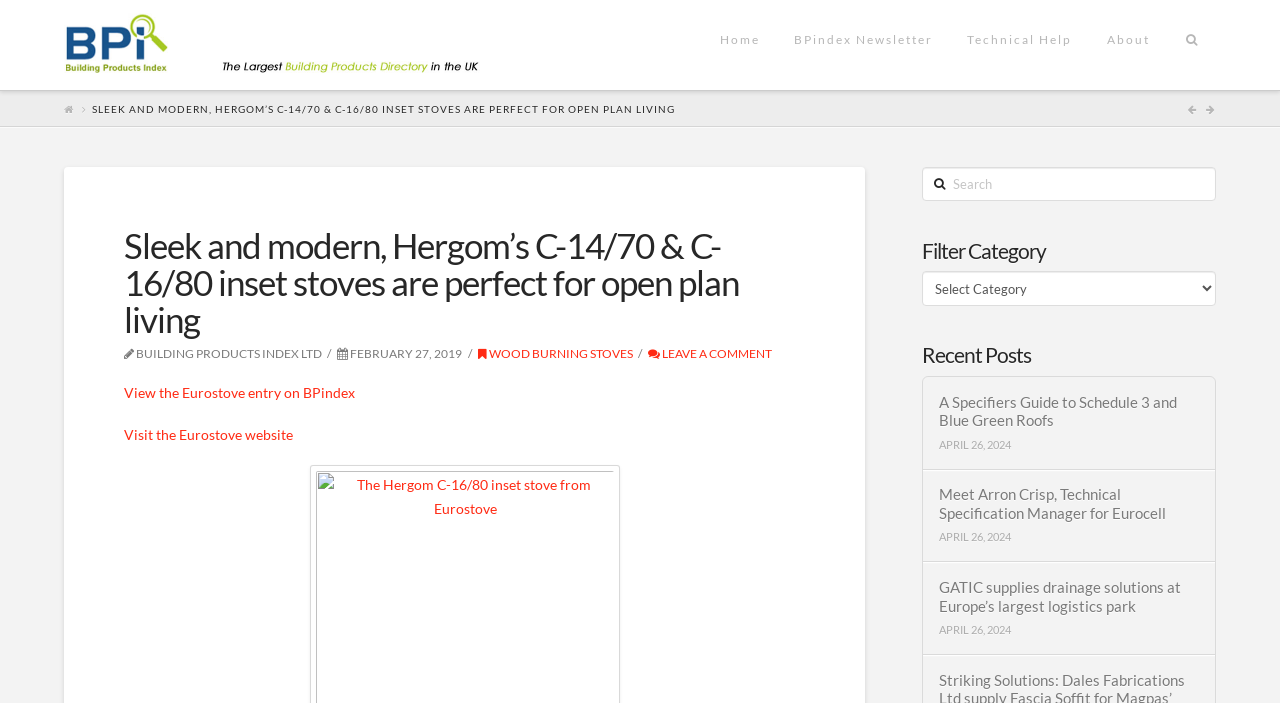What is the date of the article 'Sleek and modern, Hergom’s C-14/70 & C-16/80 inset stoves are perfect for open plan living'?
Answer the question with a single word or phrase, referring to the image.

February 27, 2019